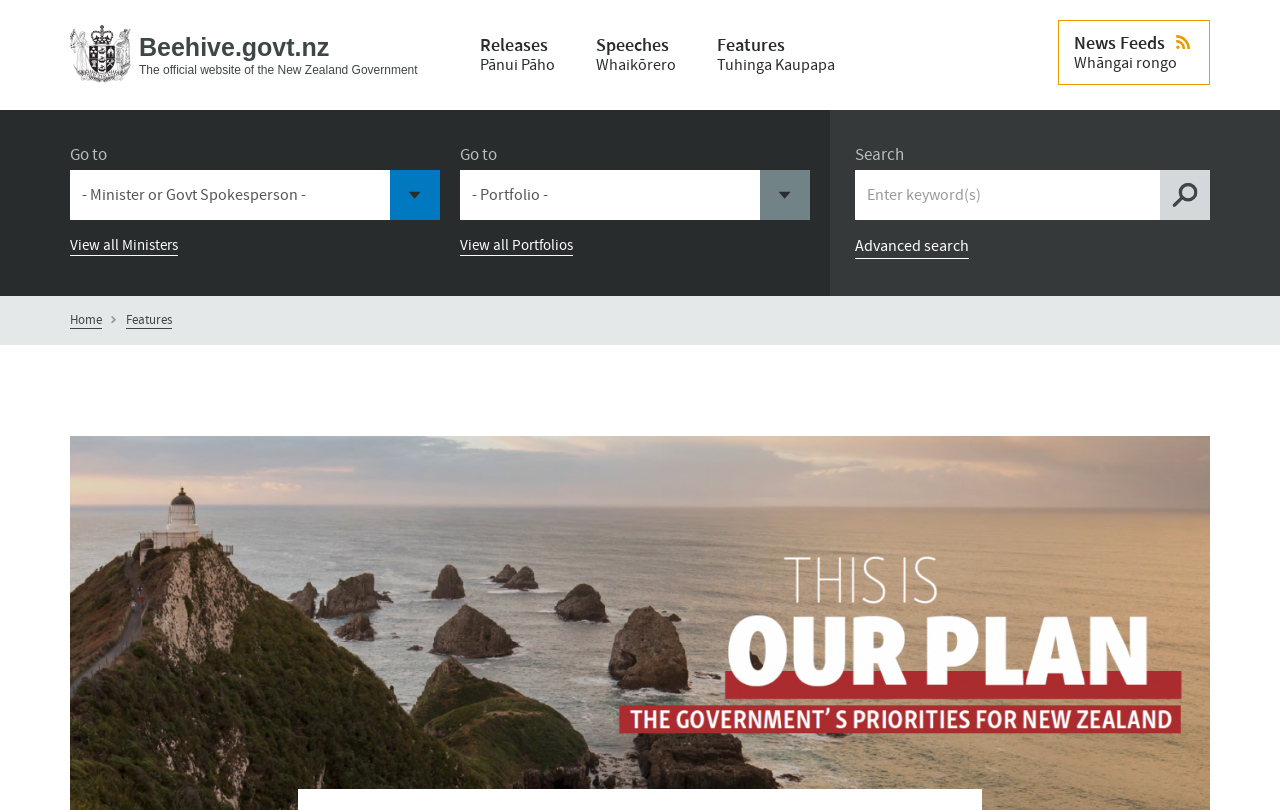Identify the bounding box coordinates of the part that should be clicked to carry out this instruction: "Search for something".

[0.668, 0.21, 0.907, 0.272]